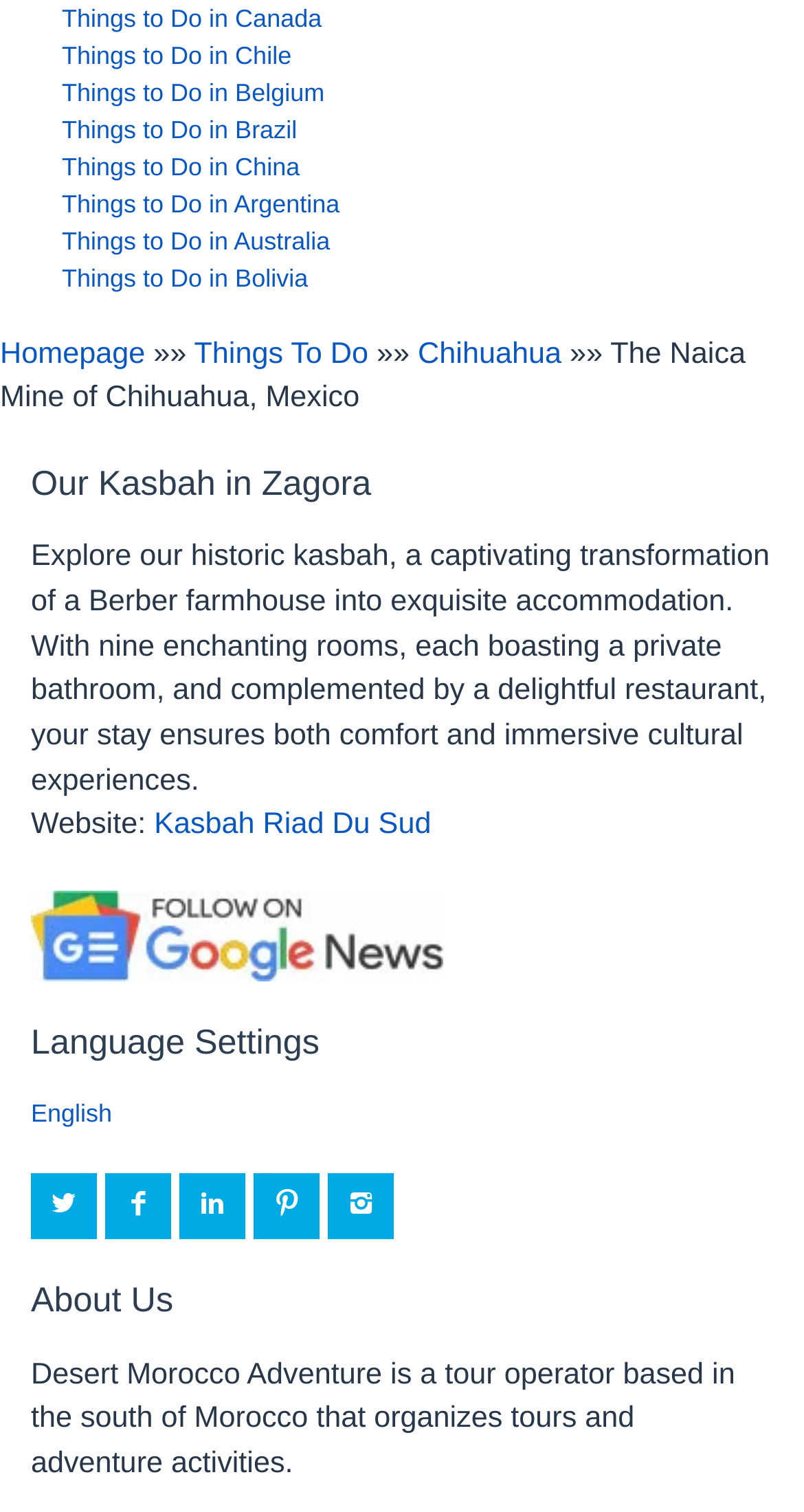What is the name of the tour operator based in Morocco?
Based on the screenshot, give a detailed explanation to answer the question.

I found the static text 'Desert Morocco Adventure is a tour operator based in the south of Morocco that organizes tours and adventure activities.' which indicates the name of the tour operator is 'Desert Morocco Adventure'.